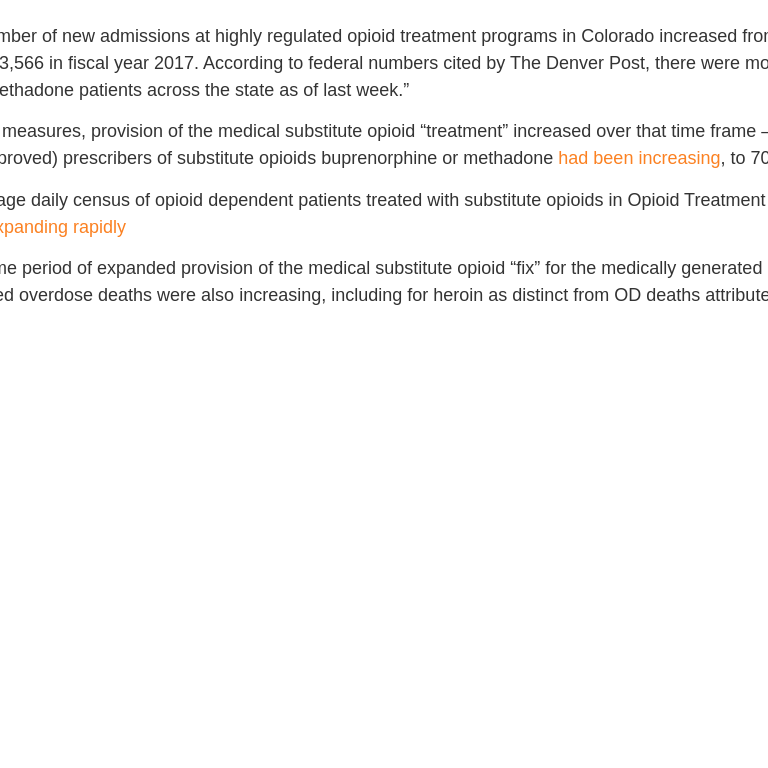What is the number of new admissions to opioid treatment programs in fiscal year 2017?
Respond to the question with a single word or phrase according to the image.

3,566